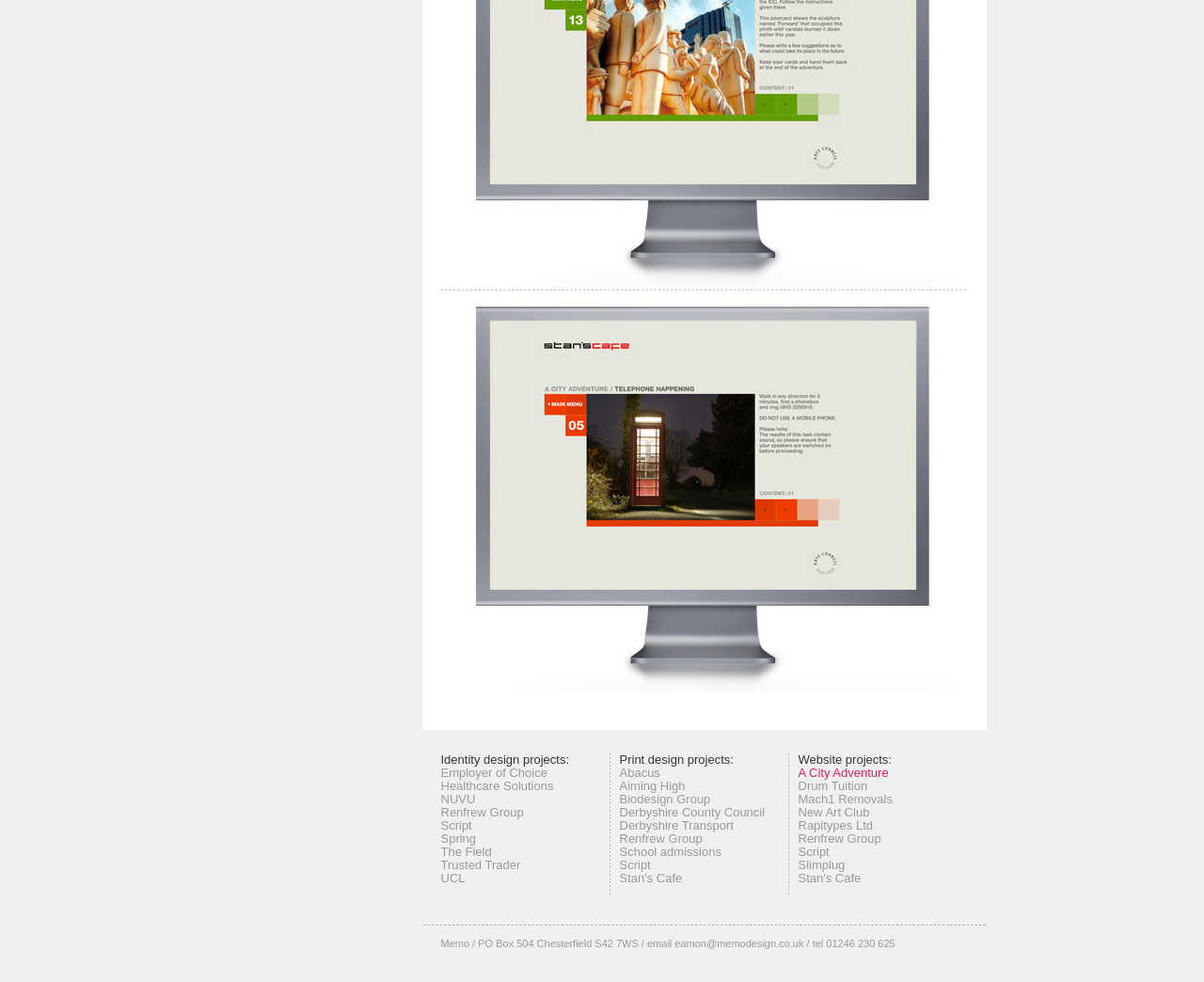What is the postal address mentioned on this webpage?
Use the image to answer the question with a single word or phrase.

Memo / PO Box 504 Chesterfield S42 7WS